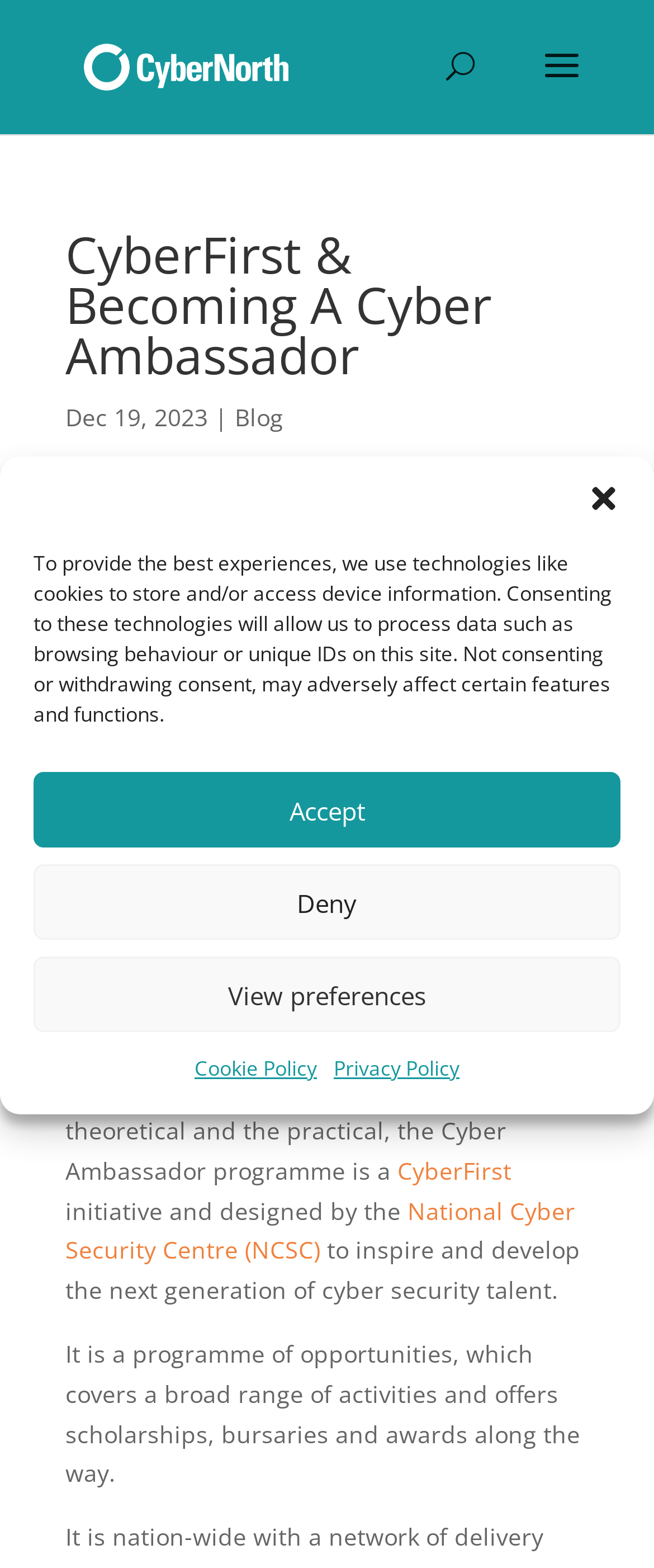Specify the bounding box coordinates of the area that needs to be clicked to achieve the following instruction: "View the National Cyber Security Centre website".

[0.1, 0.762, 0.879, 0.807]